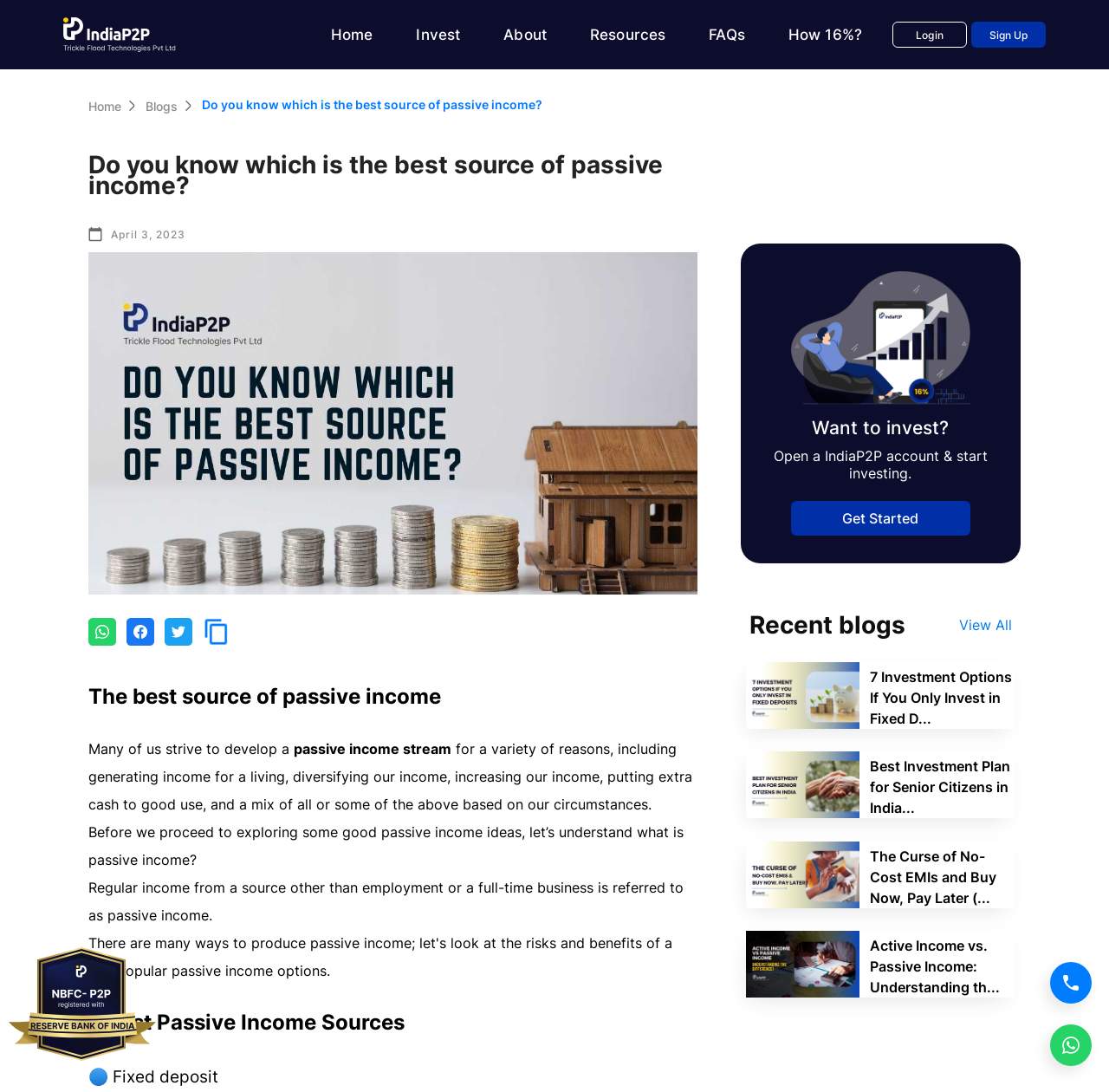Please specify the coordinates of the bounding box for the element that should be clicked to carry out this instruction: "View all recent blogs". The coordinates must be four float numbers between 0 and 1, formatted as [left, top, right, bottom].

[0.865, 0.564, 0.912, 0.58]